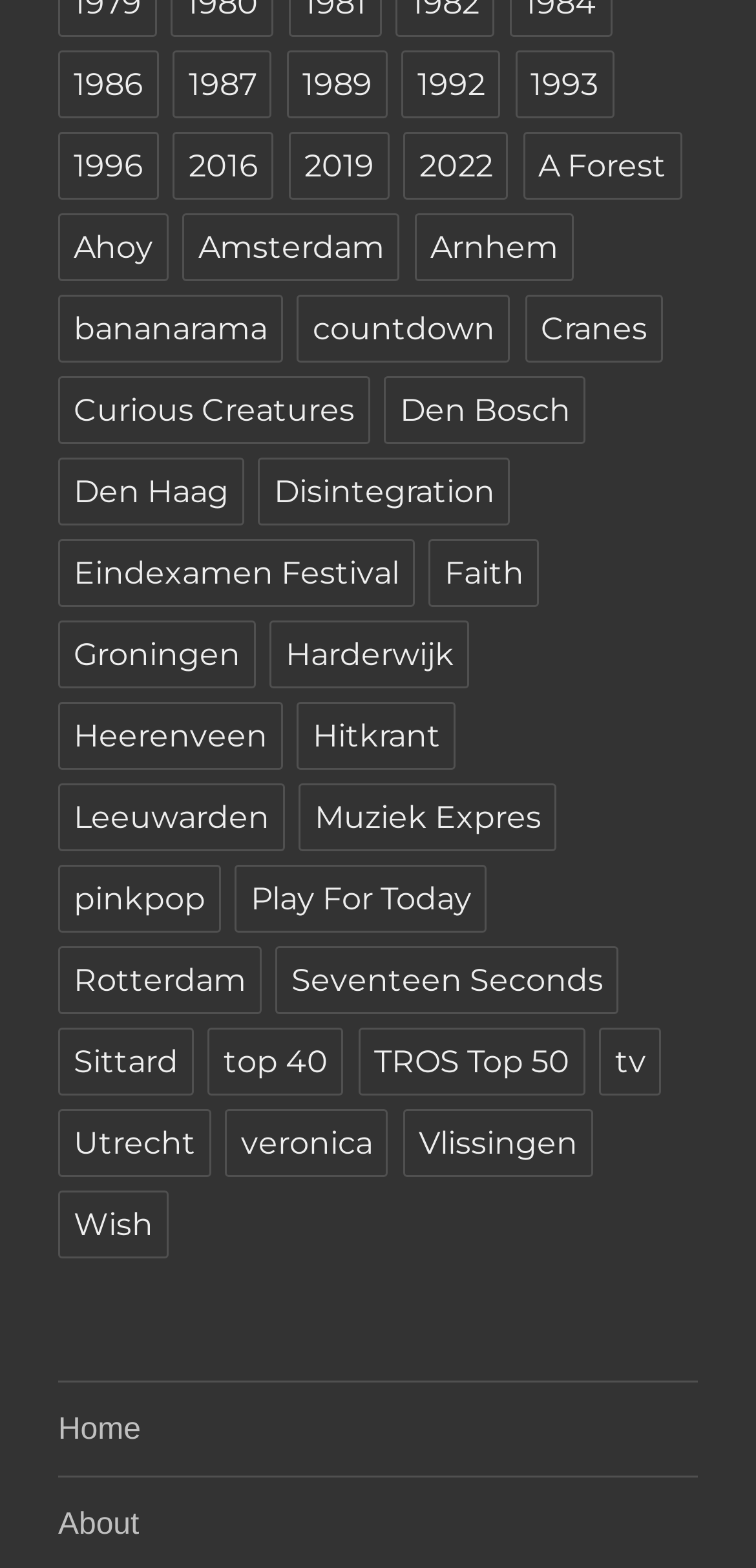Please locate the bounding box coordinates for the element that should be clicked to achieve the following instruction: "go to A Forest". Ensure the coordinates are given as four float numbers between 0 and 1, i.e., [left, top, right, bottom].

[0.692, 0.084, 0.902, 0.128]